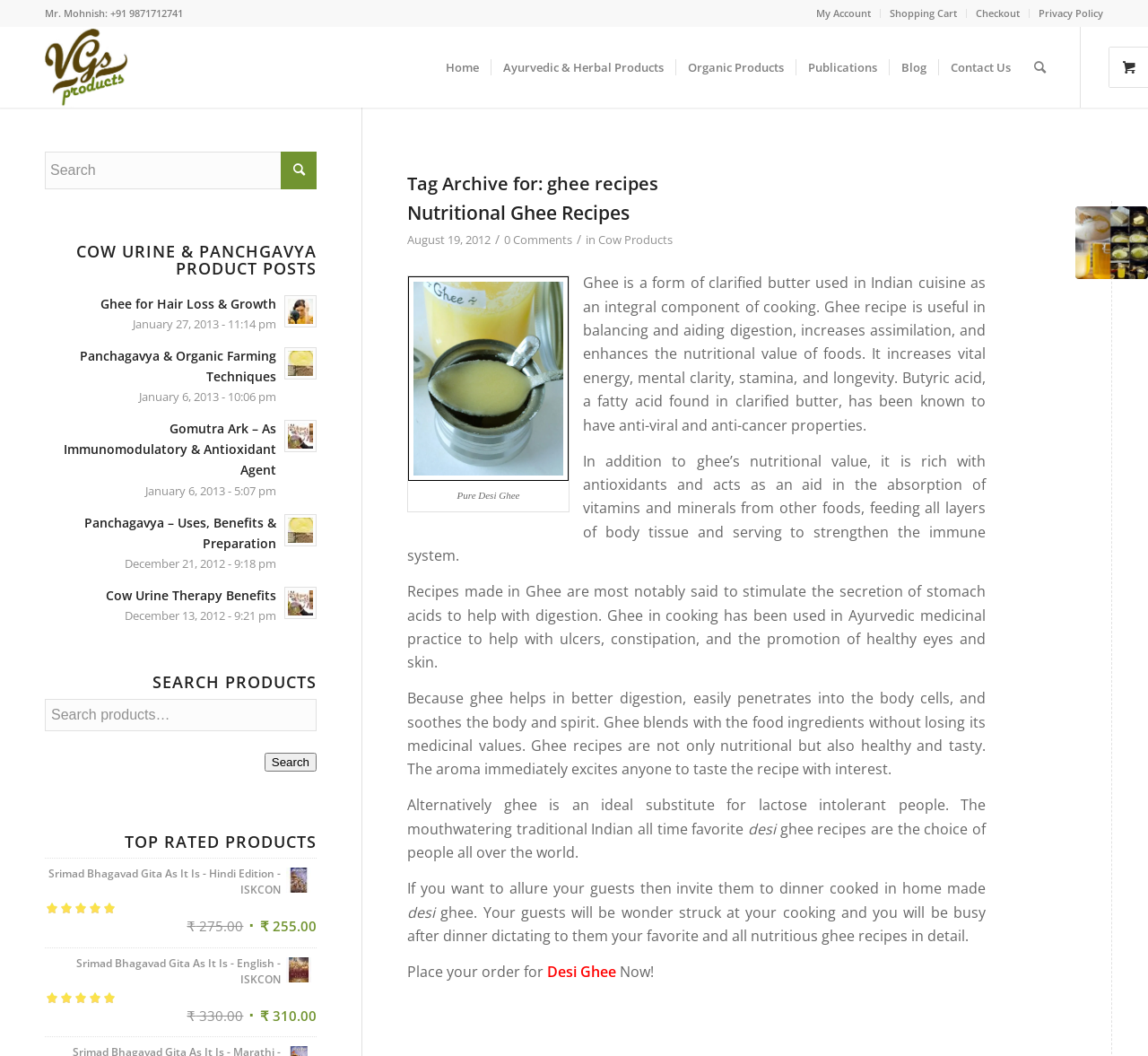Give a short answer using one word or phrase for the question:
What is the title of the blog post?

Nutritional Ghee Recipes